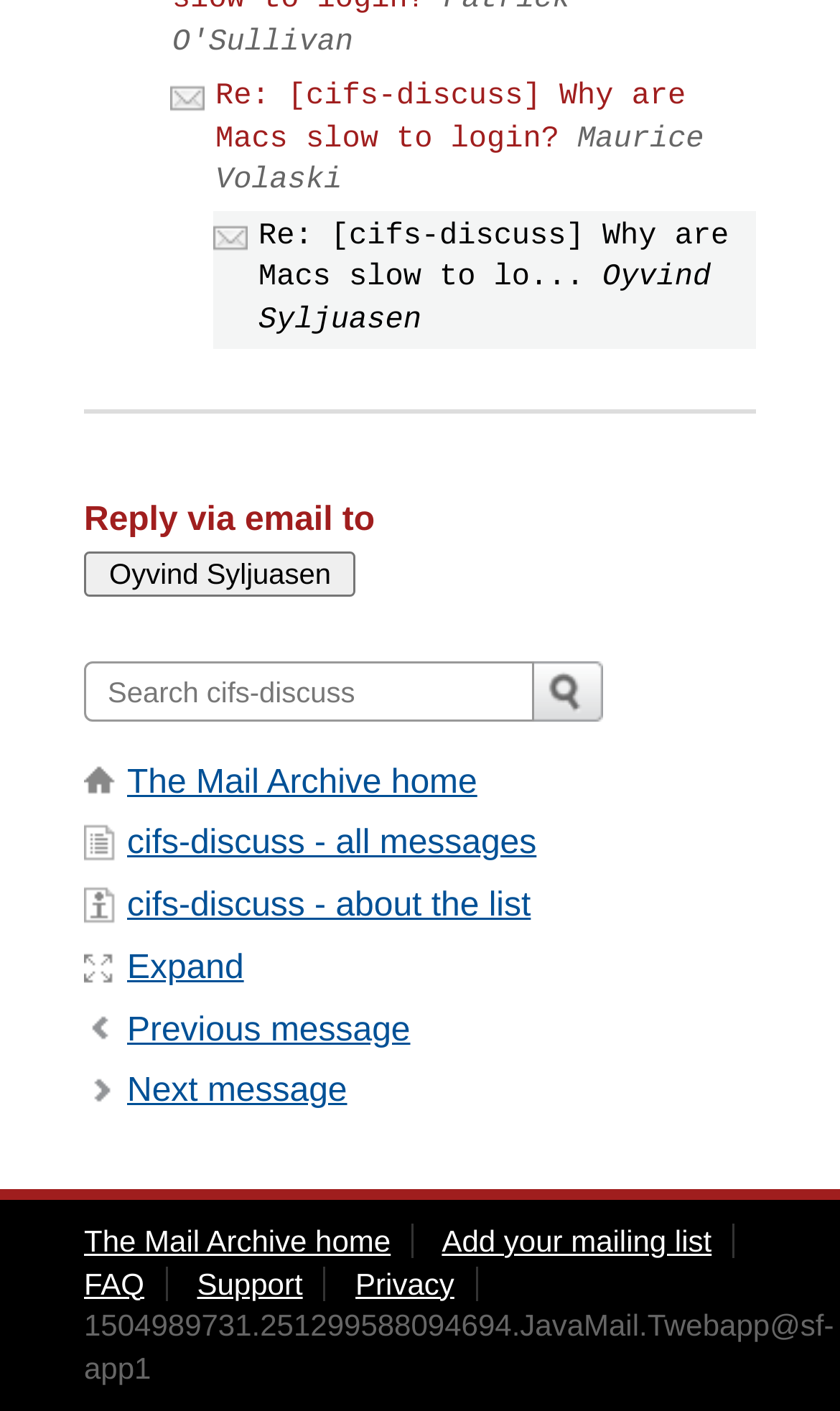Please specify the coordinates of the bounding box for the element that should be clicked to carry out this instruction: "Go to the Mail Archive home". The coordinates must be four float numbers between 0 and 1, formatted as [left, top, right, bottom].

[0.151, 0.541, 0.568, 0.567]